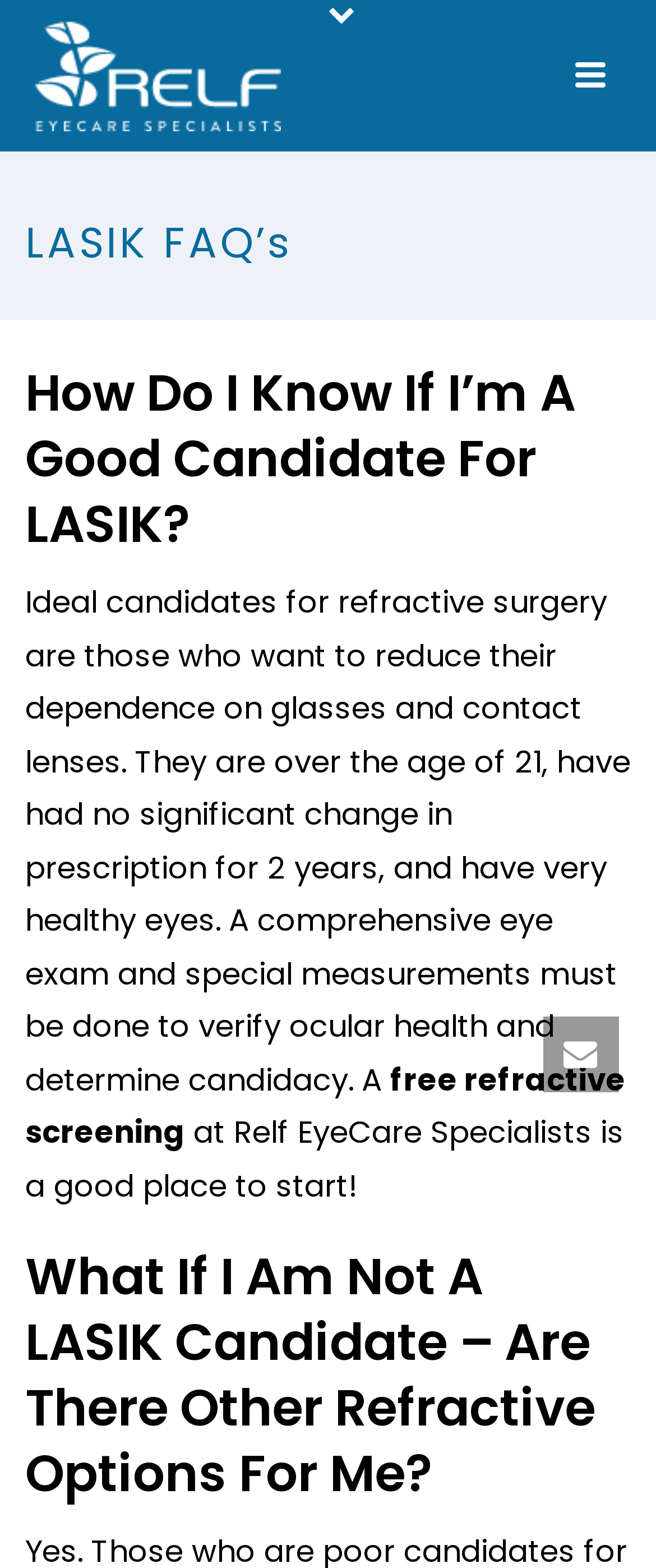Where is Relf EyeCare Specialists located?
Utilize the image to construct a detailed and well-explained answer.

The webpage has an image with the text 'Eye Doctors in Duluth-Hermantown MN', which suggests that Relf EyeCare Specialists is located in Duluth-Hermantown, Minnesota.